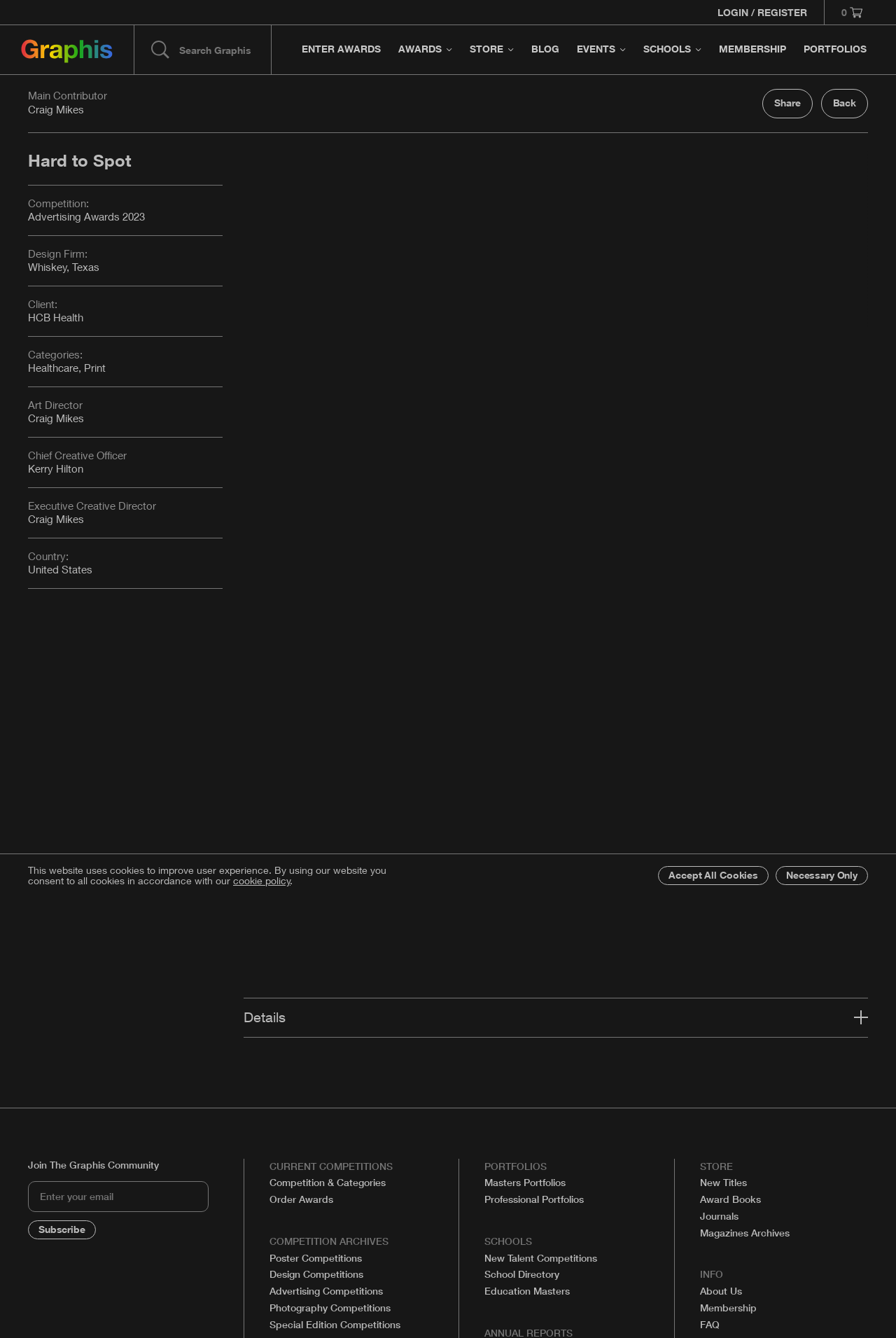What is the country of origin for the portfolio? From the image, respond with a single word or brief phrase.

United States